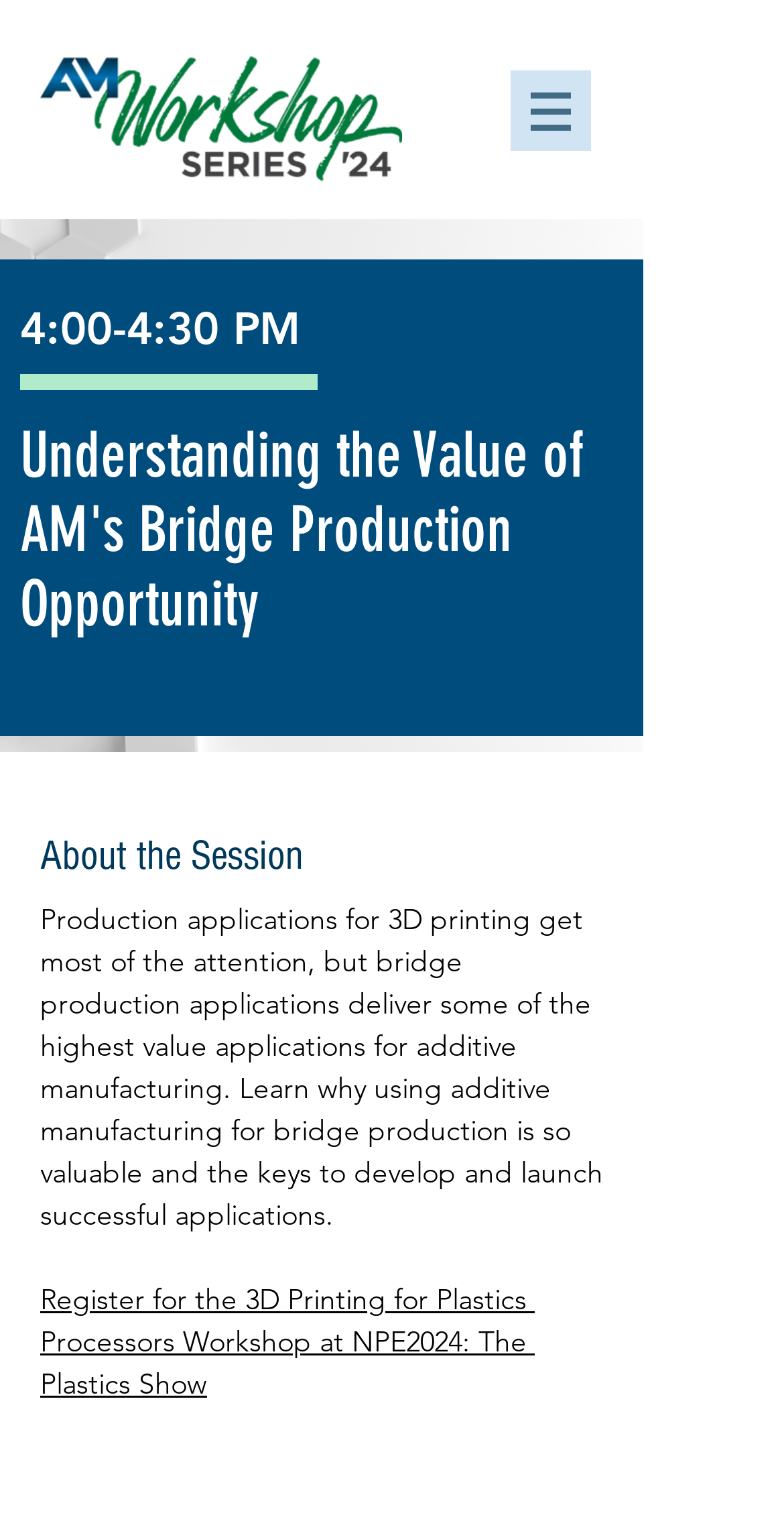Where can I register for the workshop?
Kindly offer a comprehensive and detailed response to the question.

I found this answer by looking at the link element with the content 'Register for the 3D Printing for Plastics Processors Workshop at NPE2024: The Plastics Show', which suggests that attendees can register for the workshop at NPE2024: The Plastics Show.